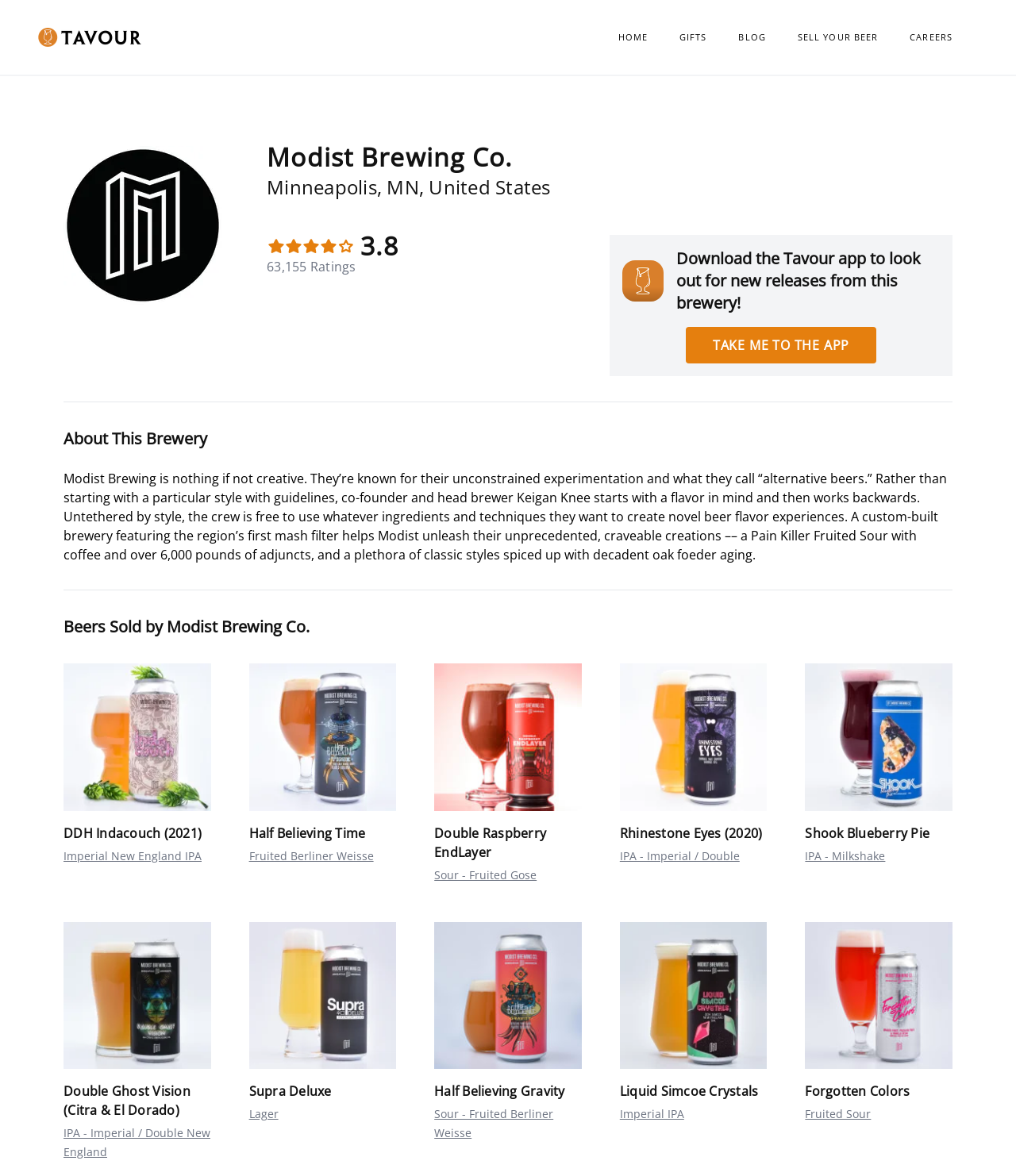Identify the bounding box coordinates of the part that should be clicked to carry out this instruction: "Click on the 'SUBSCRIBE' link".

None